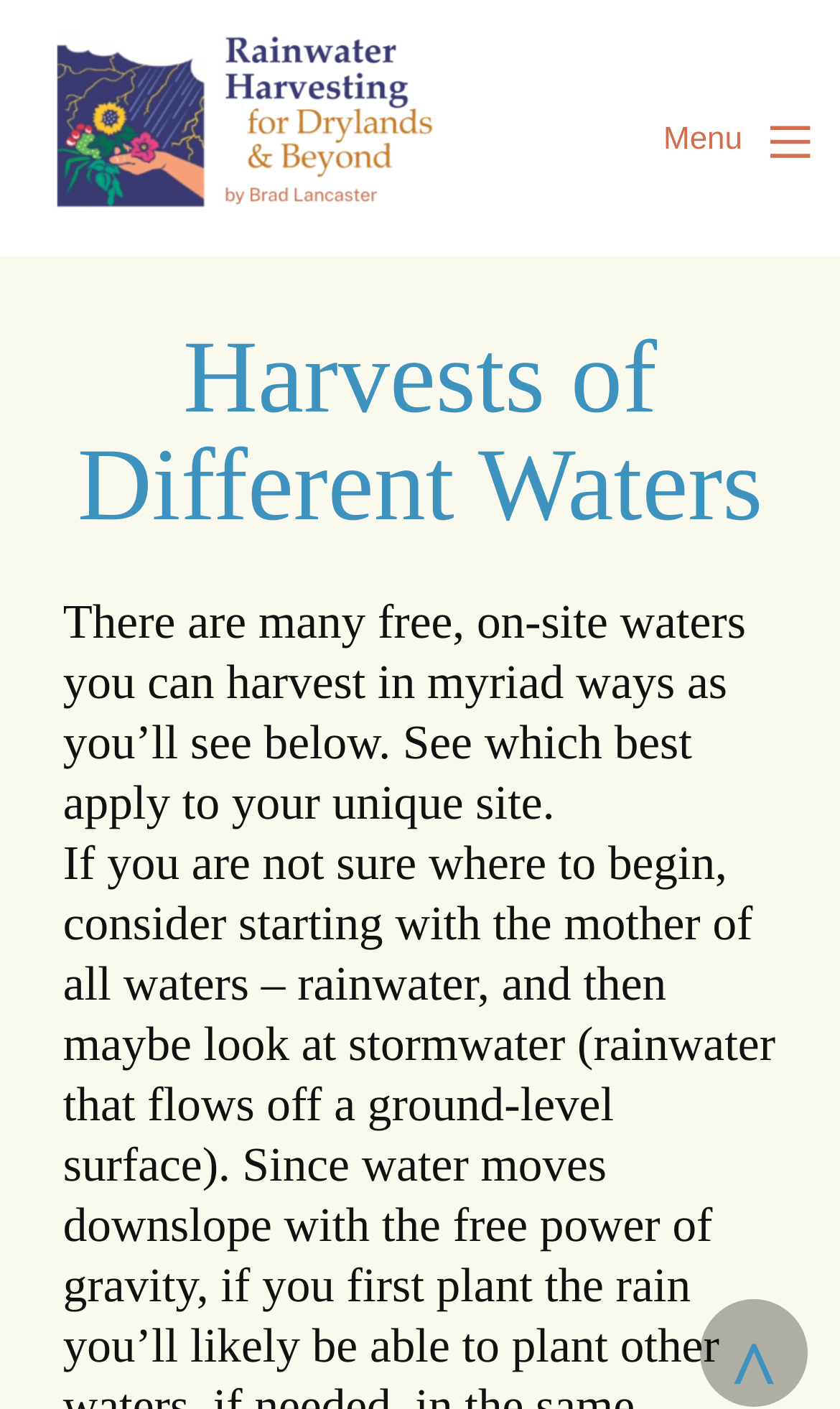What is the position of the link '^' on the page?
Refer to the screenshot and respond with a concise word or phrase.

Bottom right